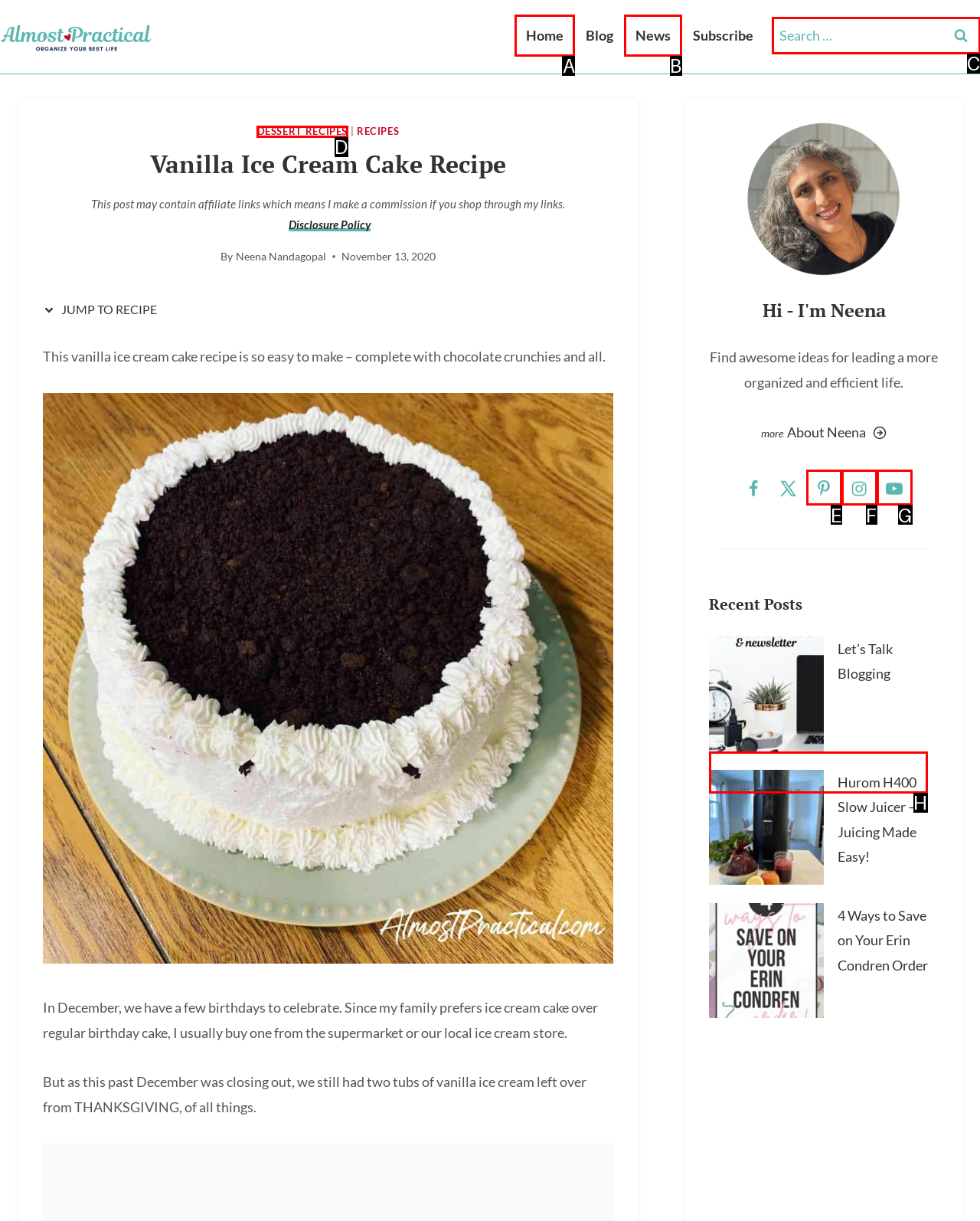Select the appropriate HTML element to click on to finish the task: Search for recipes.
Answer with the letter corresponding to the selected option.

C